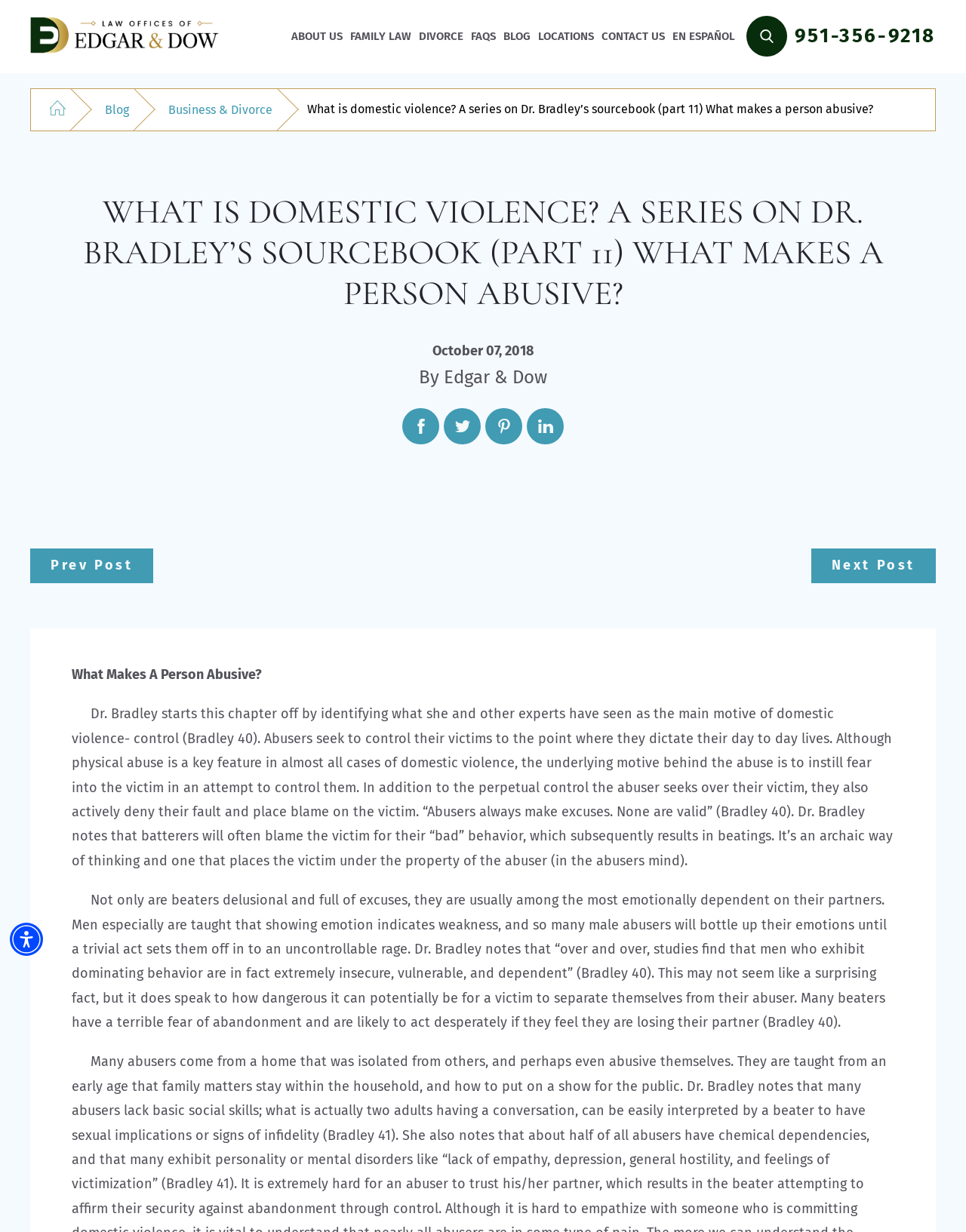Show the bounding box coordinates of the element that should be clicked to complete the task: "Visit the 'Southern California Divorce Lawyer | Edgar & Dow' website".

[0.031, 0.0, 0.227, 0.059]